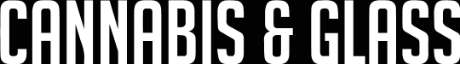Create an elaborate description of the image, covering every aspect.

The image prominently features the text "CANNABIS & GLASS" in bold, white typography, set against a dark background. This signage likely represents a brand or establishment related to cannabis products, emphasizing a focus on high-quality items such as glassware and accessories used for consumption. The visually striking design enhances brand recognition while conveying a modern and clean aesthetic, appealing to a diverse audience interested in cannabis culture and products. The context suggests a retail or informational space dedicated to educating customers about cannabis and its various forms.